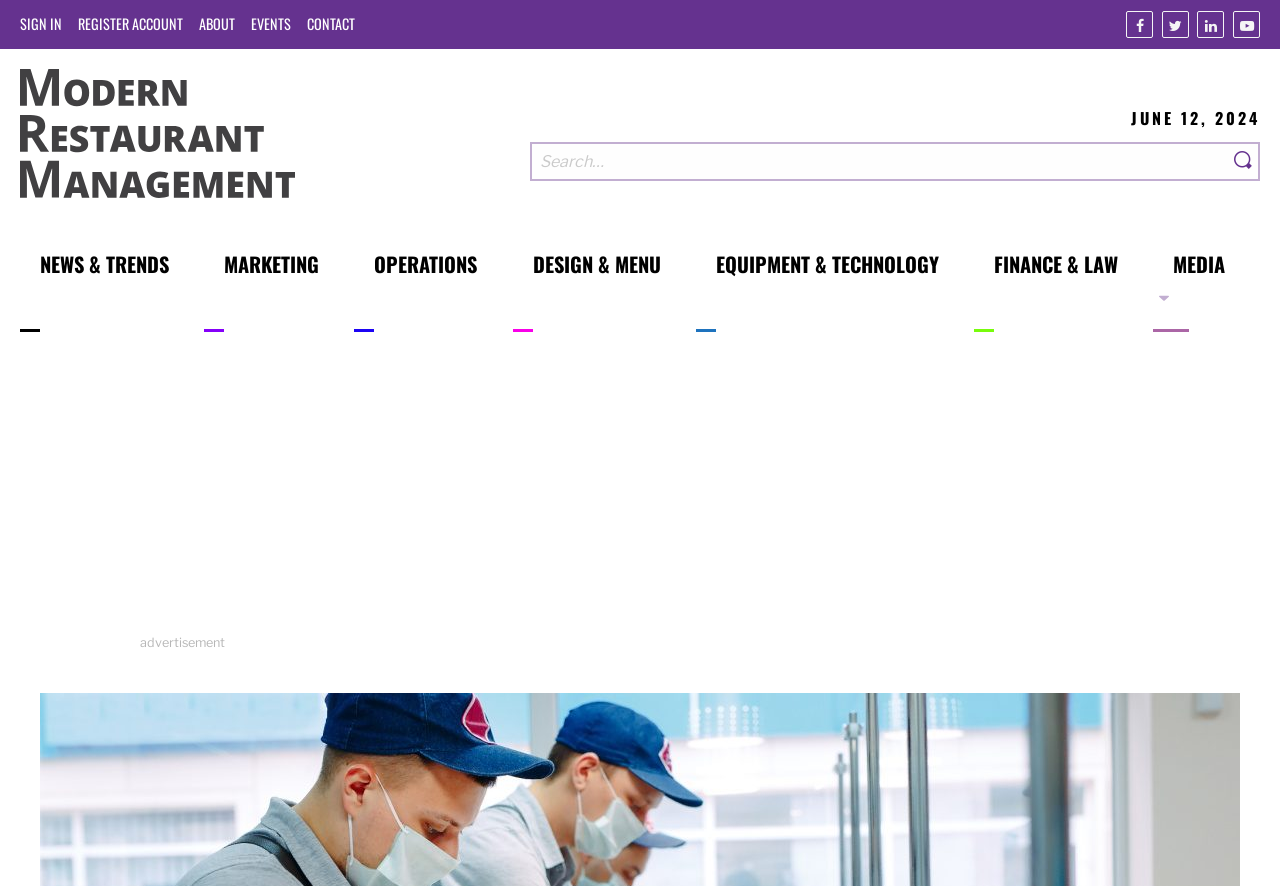Could you locate the bounding box coordinates for the section that should be clicked to accomplish this task: "Read the news and trends".

[0.016, 0.281, 0.132, 0.374]